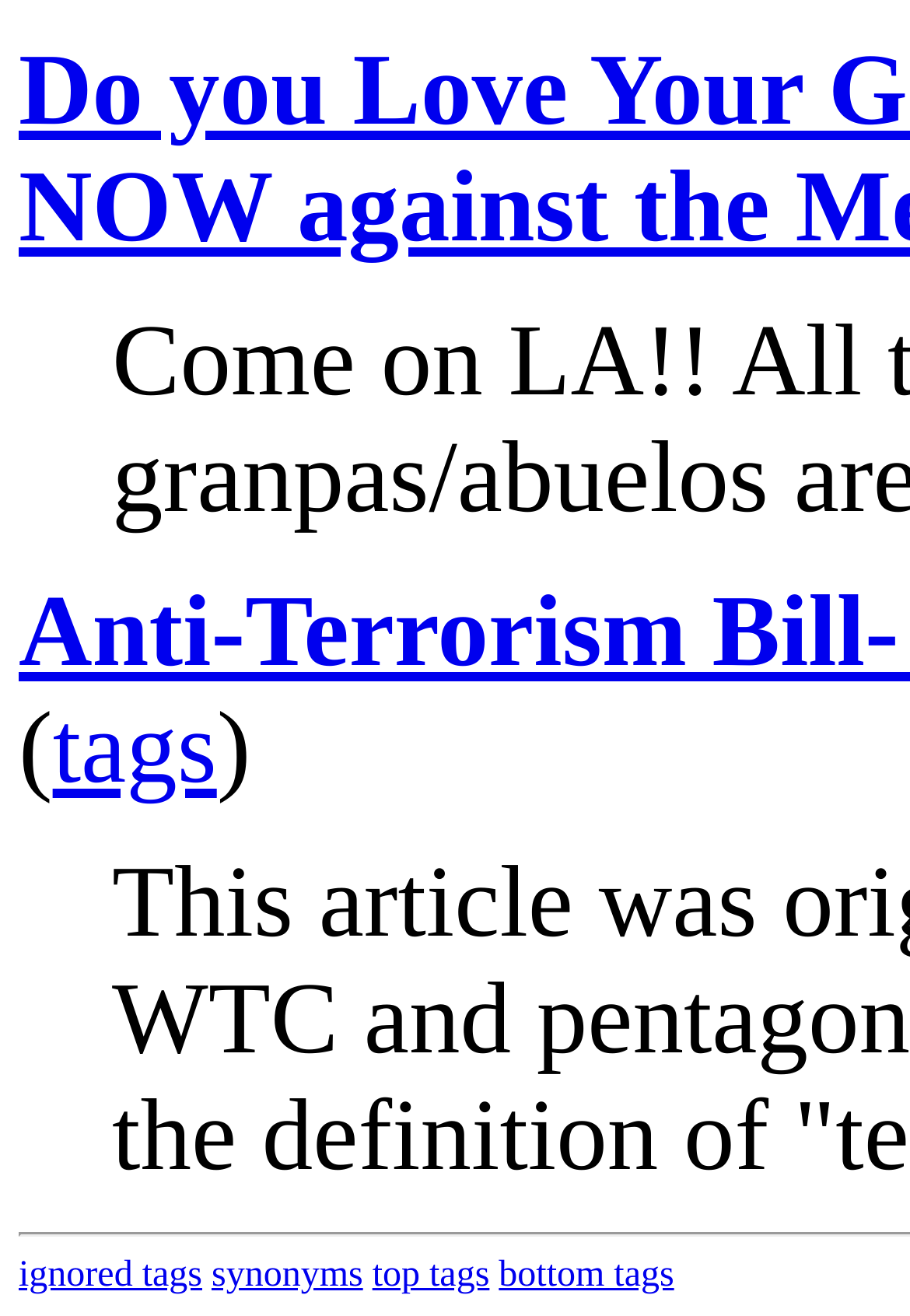Highlight the bounding box of the UI element that corresponds to this description: "bottom tags".

[0.548, 0.954, 0.741, 0.984]